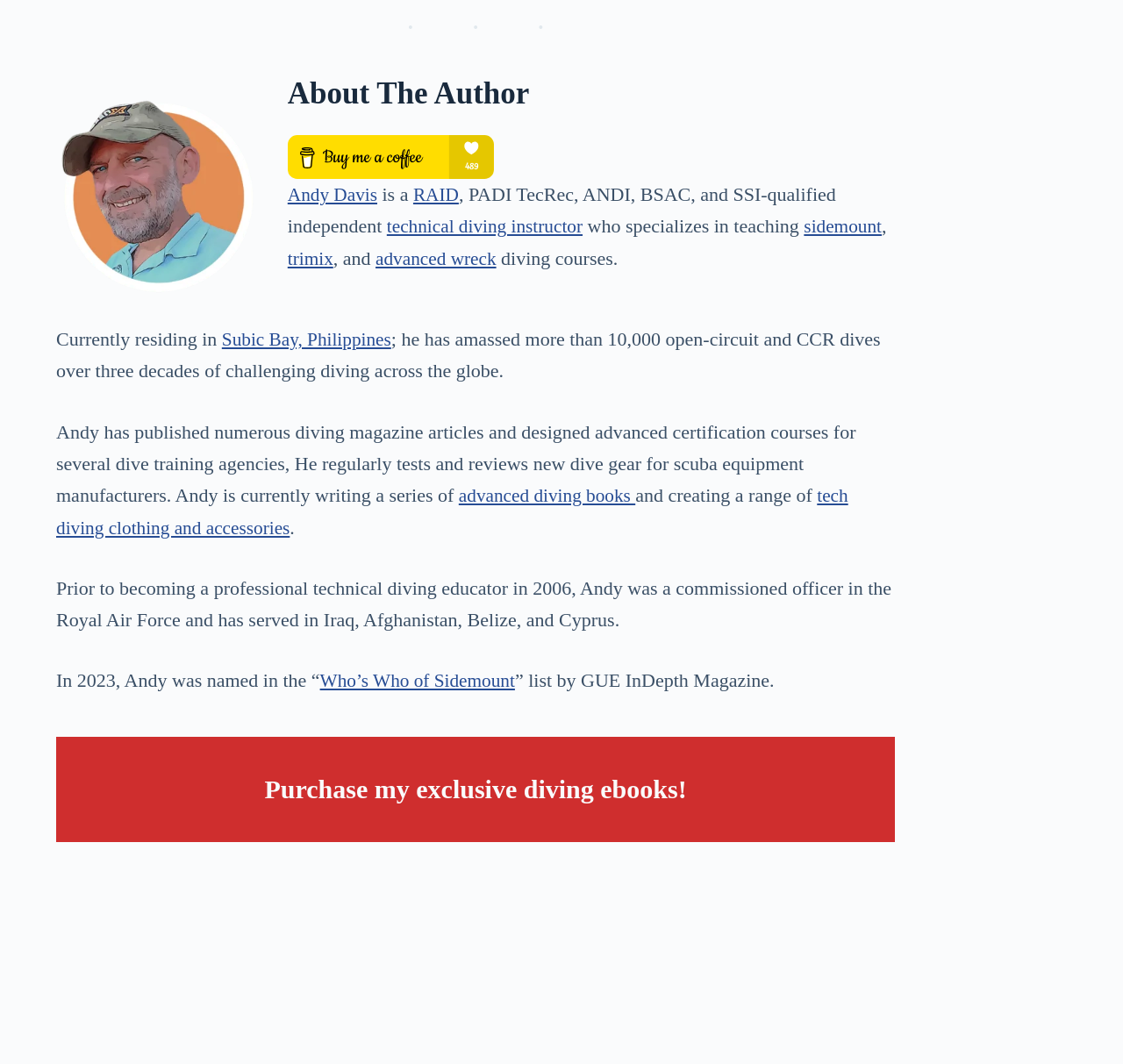Where is the author currently residing?
Respond with a short answer, either a single word or a phrase, based on the image.

Subic Bay, Philippines